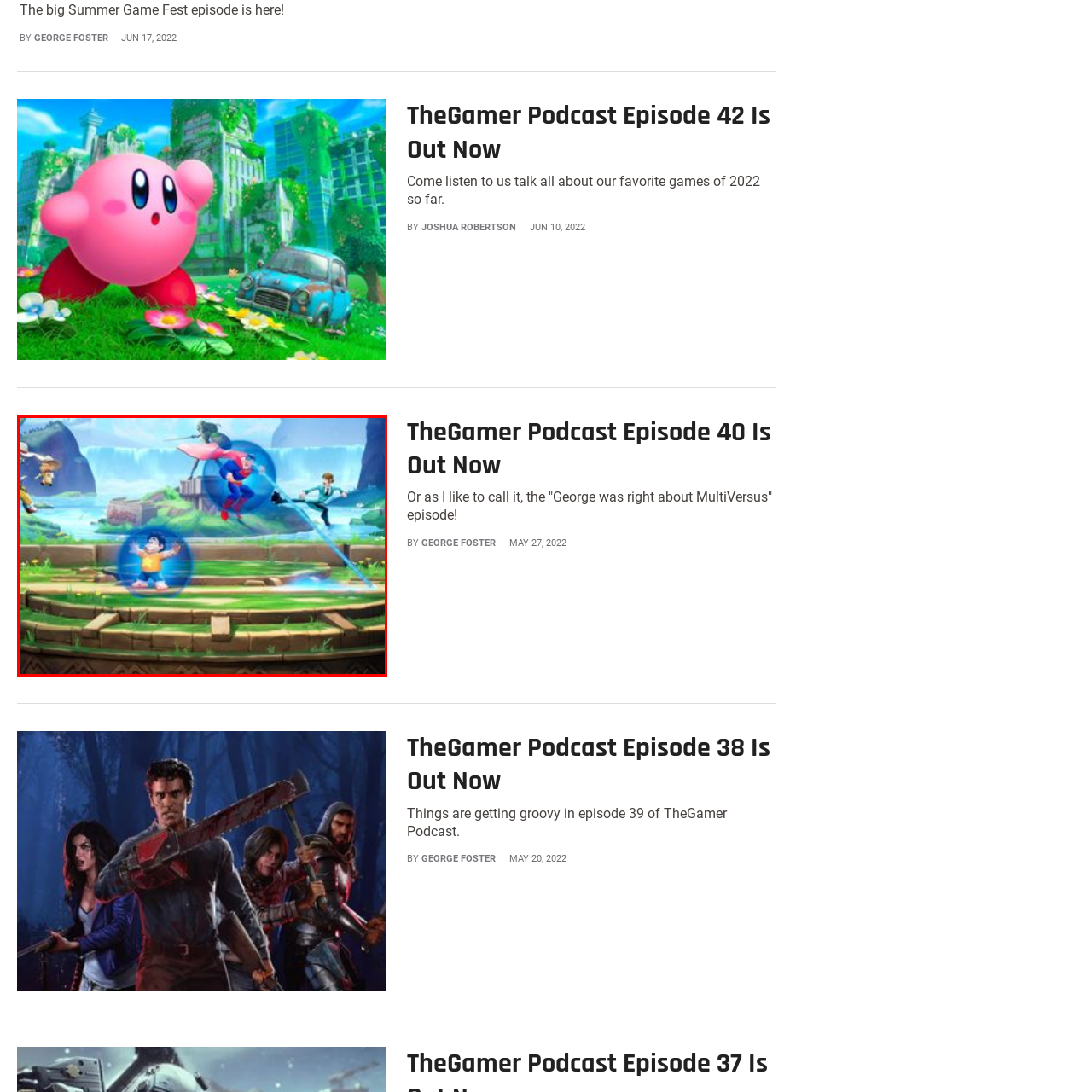Refer to the image within the red outline and provide a one-word or phrase answer to the question:
What is flowing behind Superman?

His iconic cape